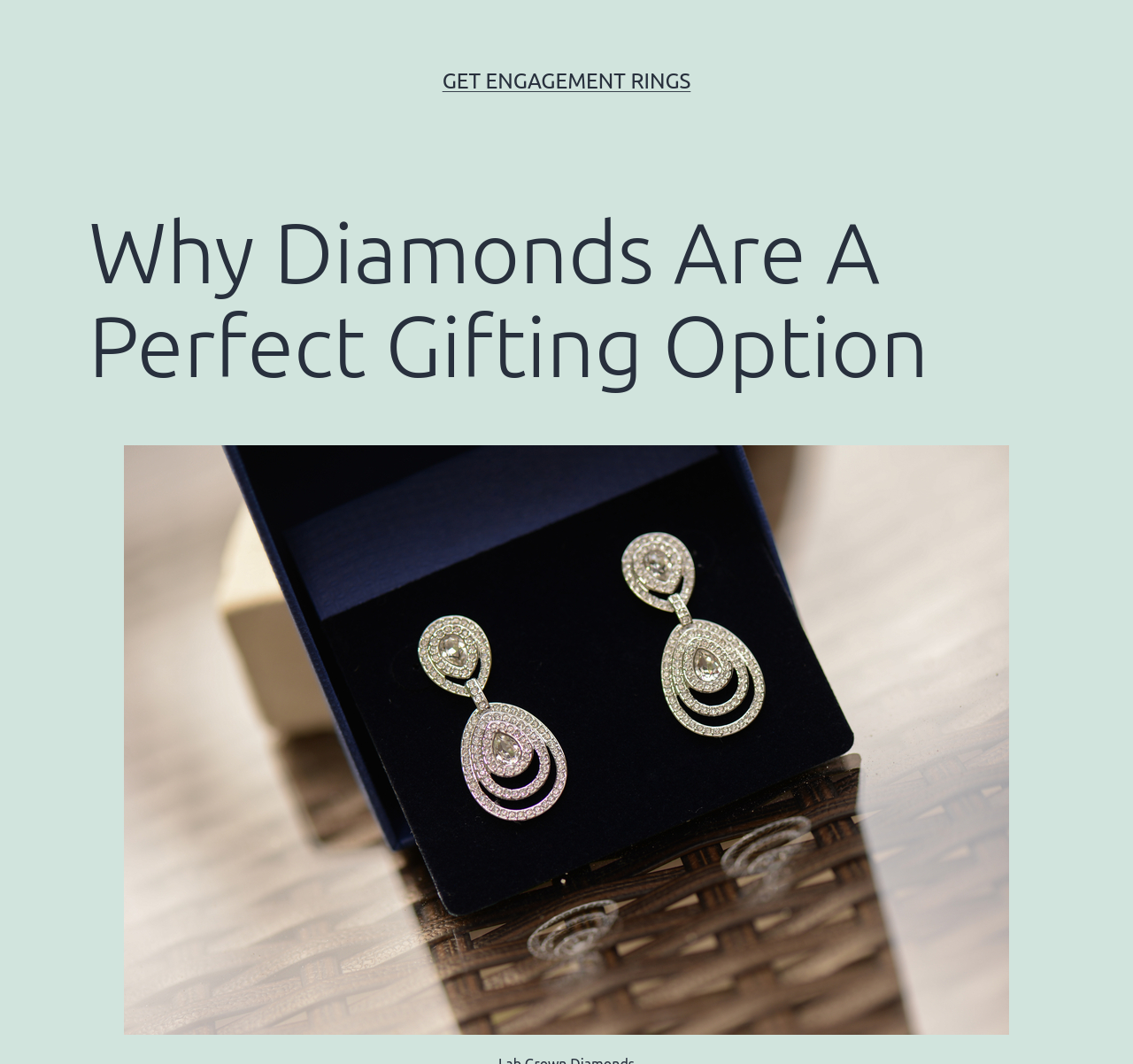Please determine the headline of the webpage and provide its content.

Why Diamonds Are A Perfect Gifting Option